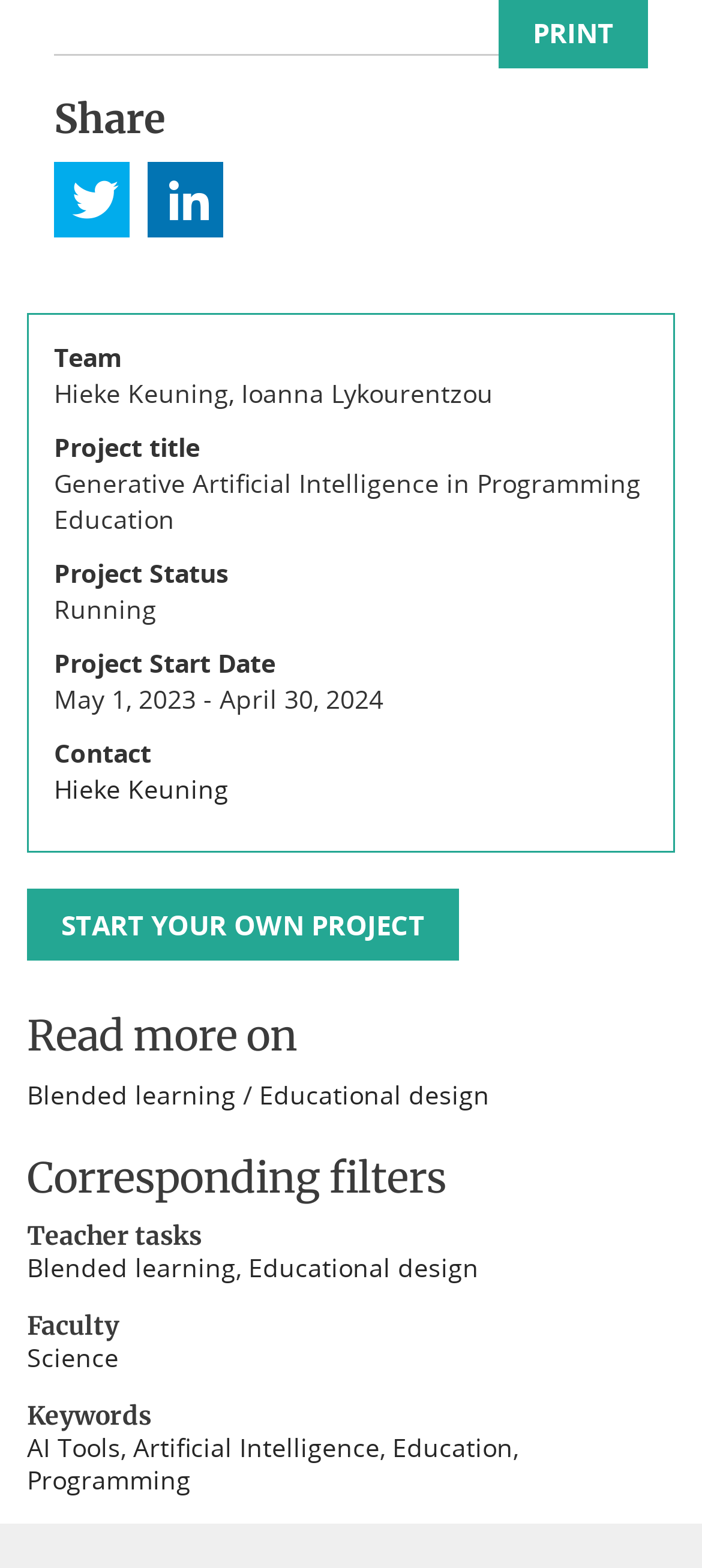Show the bounding box coordinates of the element that should be clicked to complete the task: "Click on 'START YOUR OWN PROJECT'".

[0.038, 0.567, 0.654, 0.613]